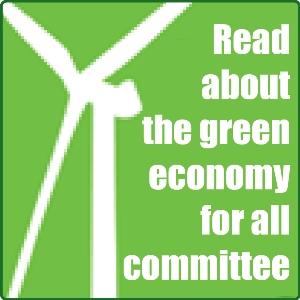What is the main theme of the visual representation?
Carefully analyze the image and provide a detailed answer to the question.

The main theme of the visual representation is sustainability, which is inferred from the presence of a wind turbine graphic, a symbol of renewable energy, and the emphasis on an inclusive green economy.